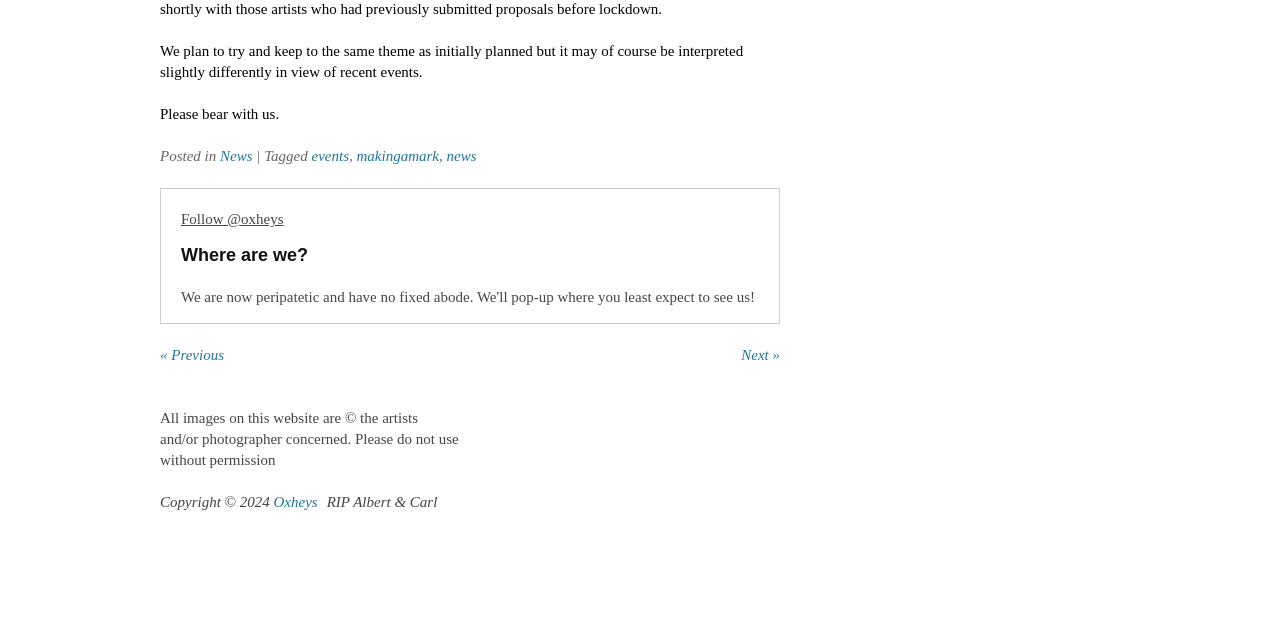Given the webpage screenshot and the description, determine the bounding box coordinates (top-left x, top-left y, bottom-right x, bottom-right y) that define the location of the UI element matching this description: Privacy Policy

None